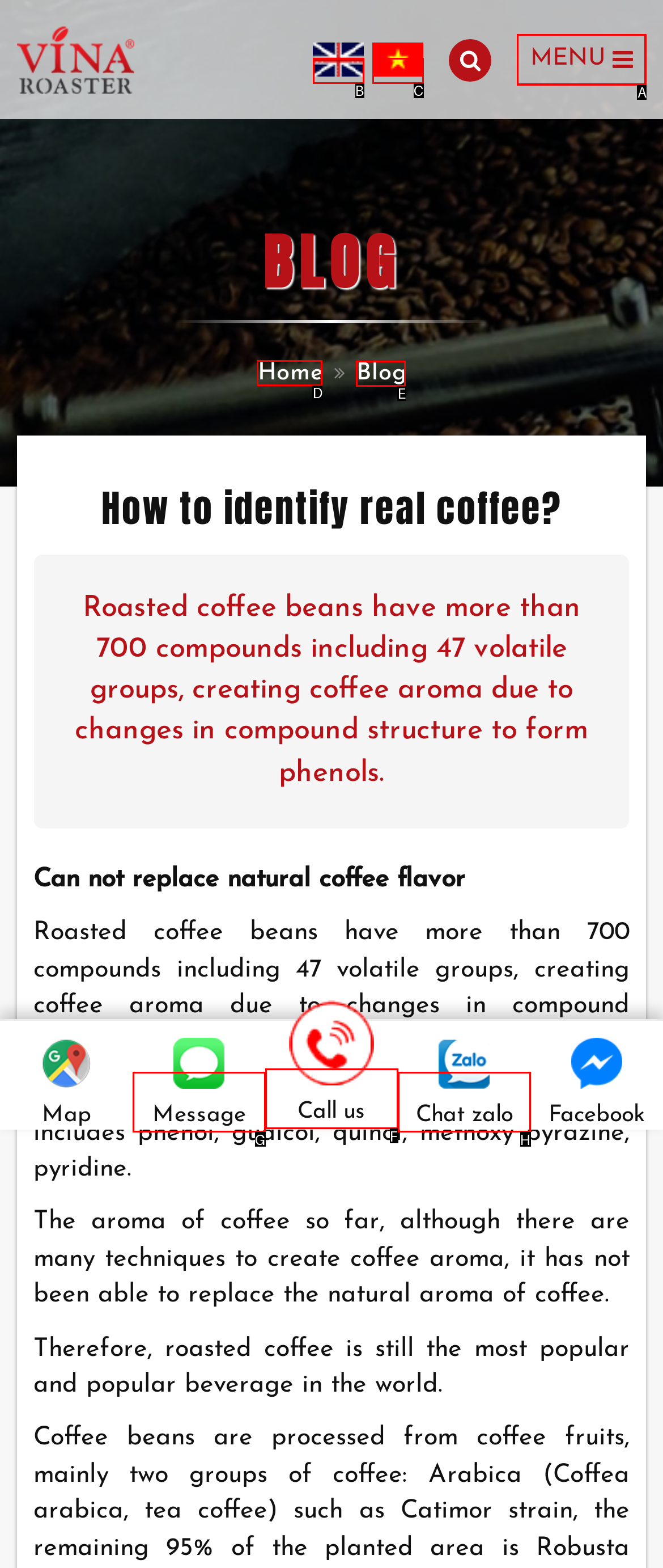Tell me which one HTML element I should click to complete the following task: Go to the home page Answer with the option's letter from the given choices directly.

D